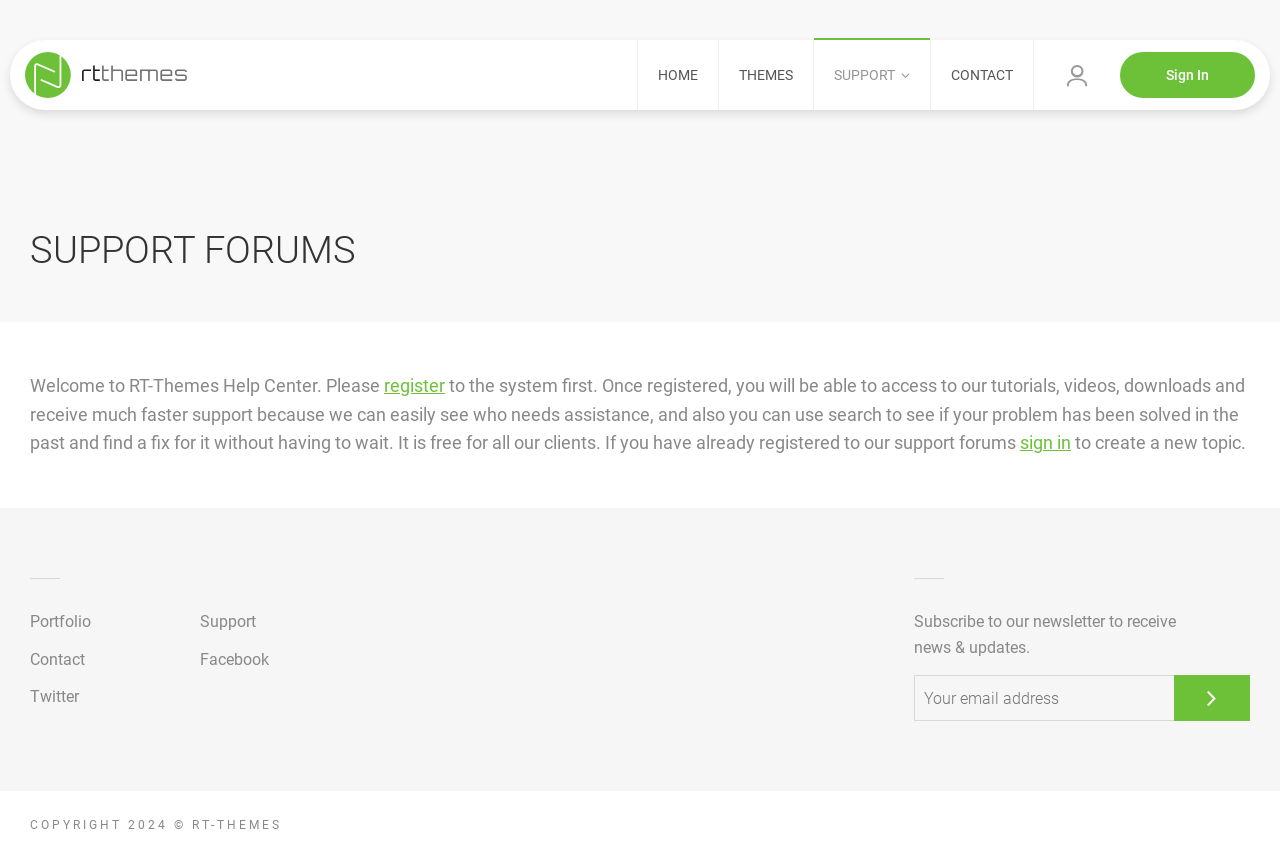Give a one-word or short phrase answer to this question: 
What is the purpose of the textbox at the bottom of the page?

Newsletter subscription